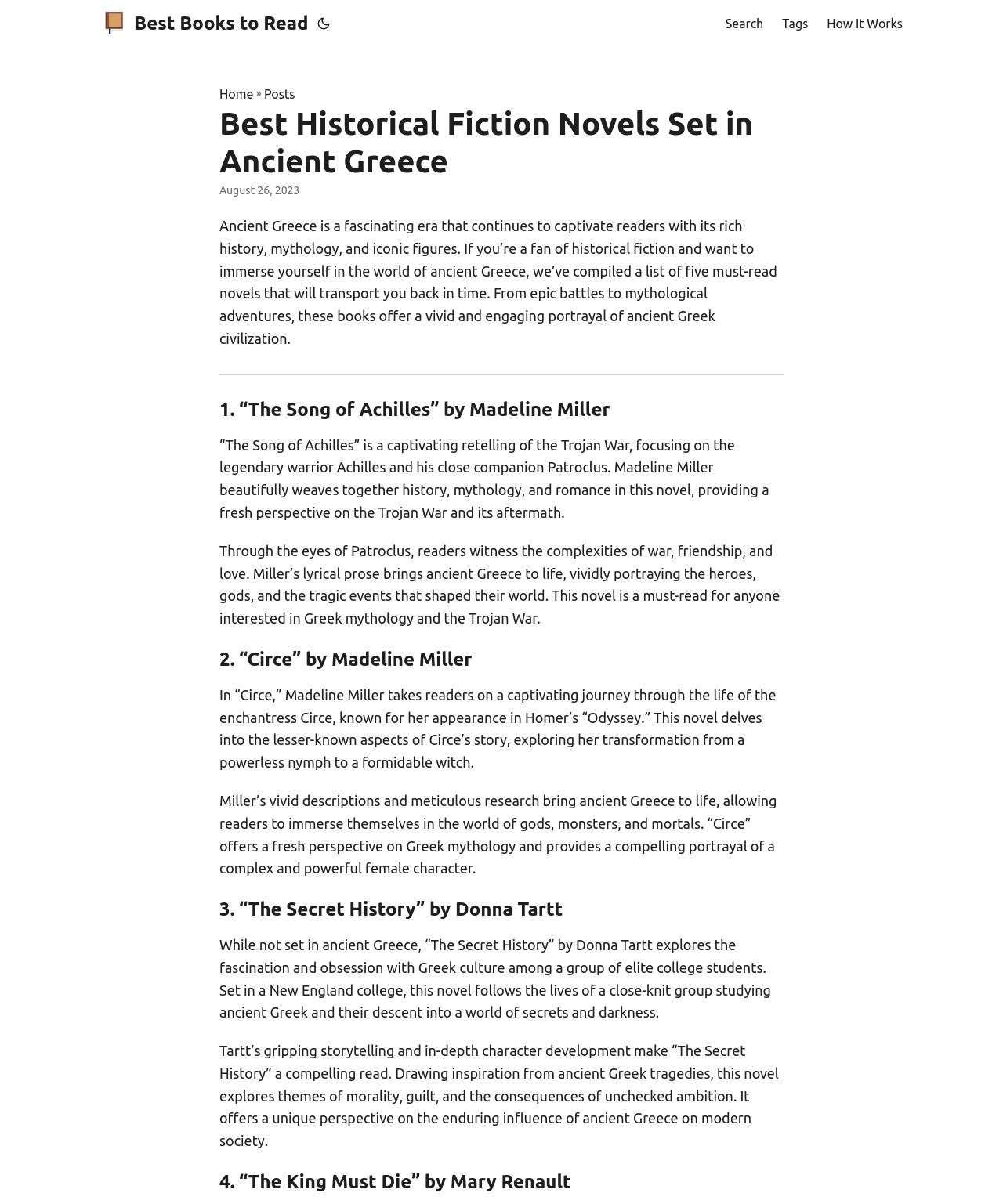Describe all the visual and textual components of the webpage comprehensively.

The webpage is about the best historical fiction novels set in Ancient Greece. At the top left, there is a logo of "Best Books to Read" with a link to the homepage. Next to it, there is a button with an icon, and on the top right, there are links to "Search", "Tags", and "How It Works".

Below the top navigation bar, there is a header section with a link to "Home", a separator, and a link to "Posts". The main title of the page, "Best Historical Fiction Novels Set in Ancient Greece", is displayed prominently in the center.

The main content of the page is divided into sections, each describing a historical fiction novel set in Ancient Greece. There are five novels in total, each with a heading, a brief summary, and a description of the book. The novels are "The Song of Achilles" by Madeline Miller, "Circe" by Madeline Miller, "The Secret History" by Donna Tartt, and "The King Must Die" by Mary Renault.

The descriptions of the novels are detailed and provide a good understanding of the plot, themes, and style of each book. The text is well-organized and easy to read, with clear headings and concise paragraphs. Overall, the webpage provides a useful resource for readers interested in historical fiction novels set in Ancient Greece.